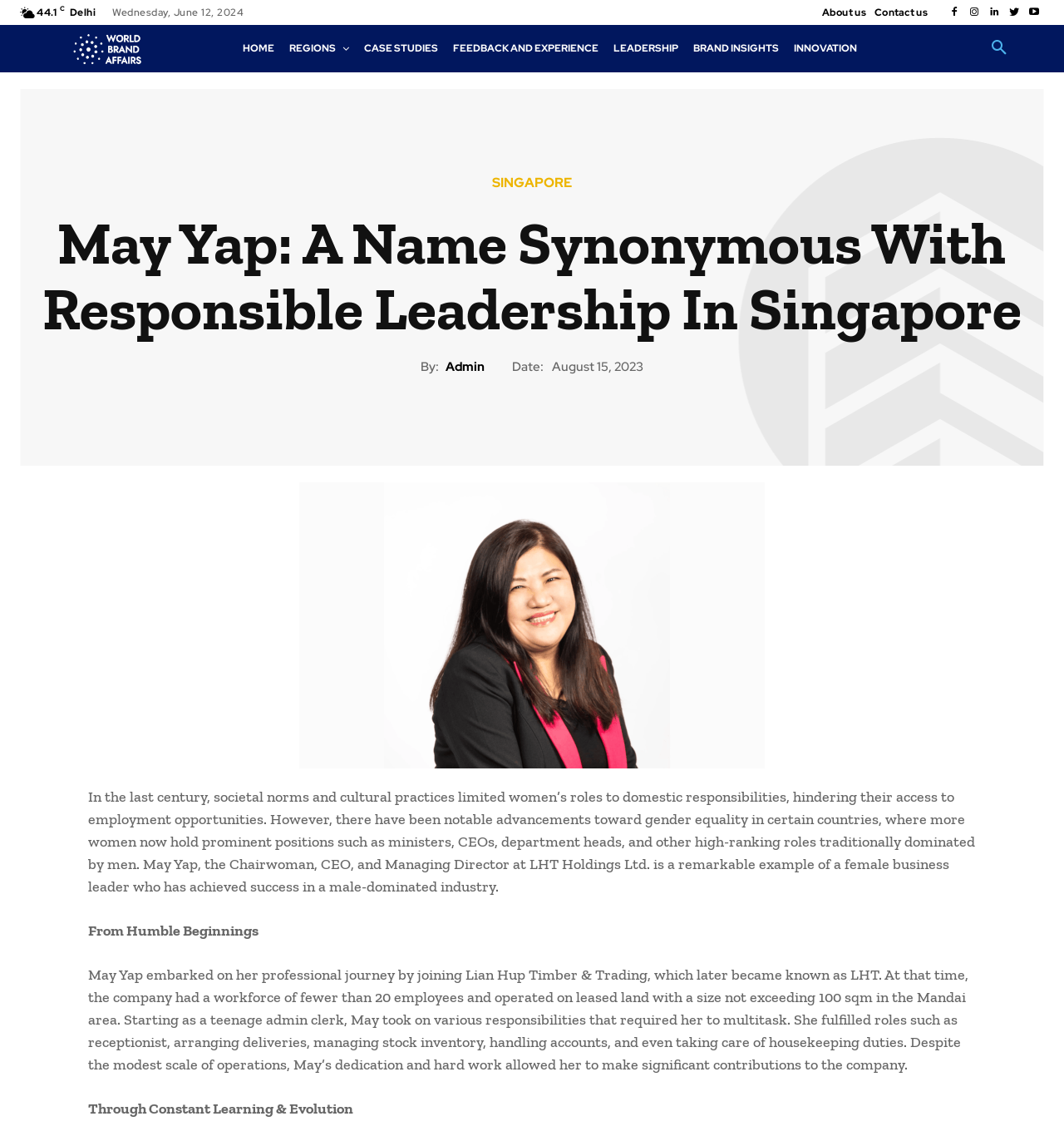Find the bounding box coordinates of the clickable area required to complete the following action: "Click the link 'Fresnel lens'".

None